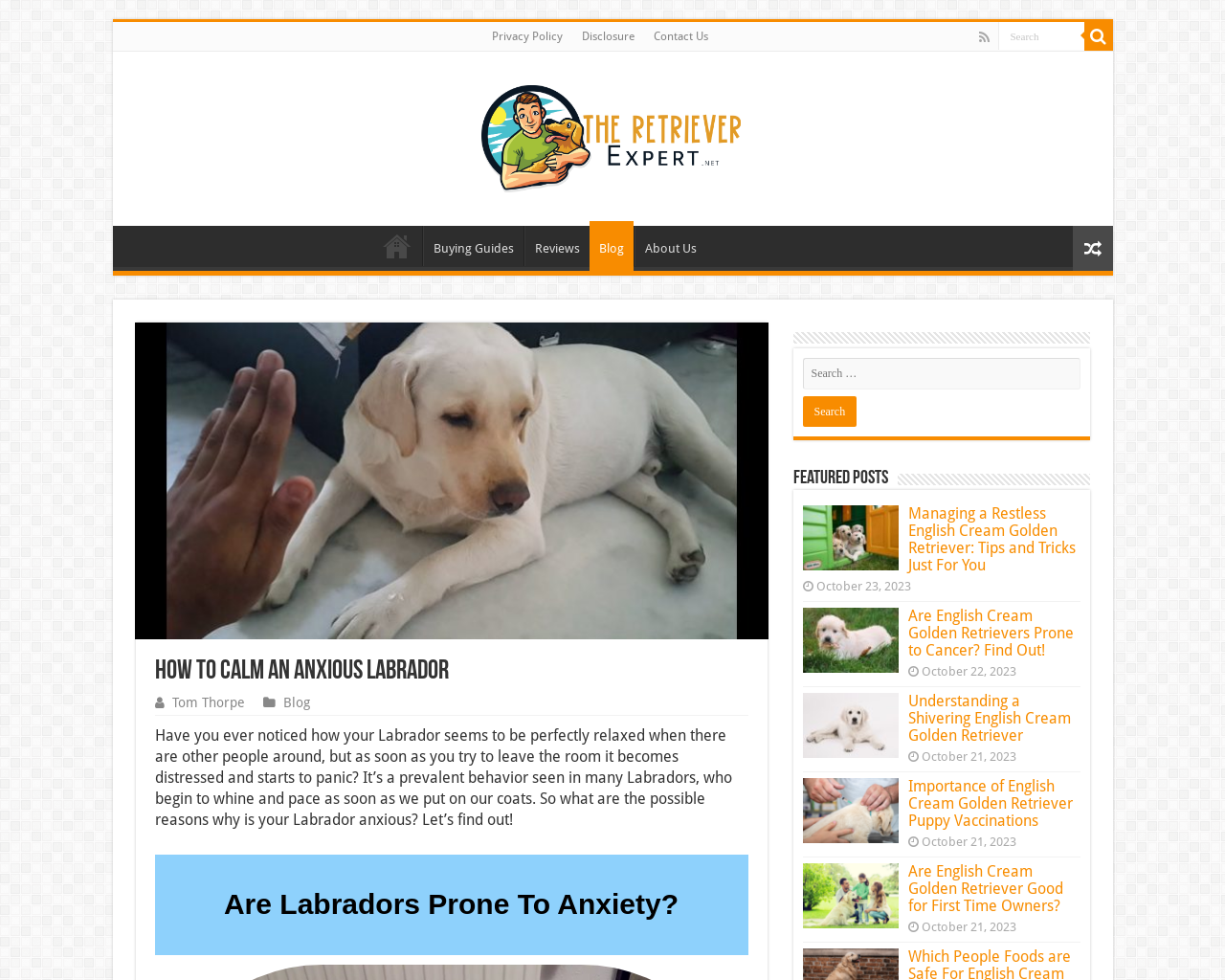Given the description "Buying Guides", determine the bounding box of the corresponding UI element.

[0.345, 0.23, 0.427, 0.271]